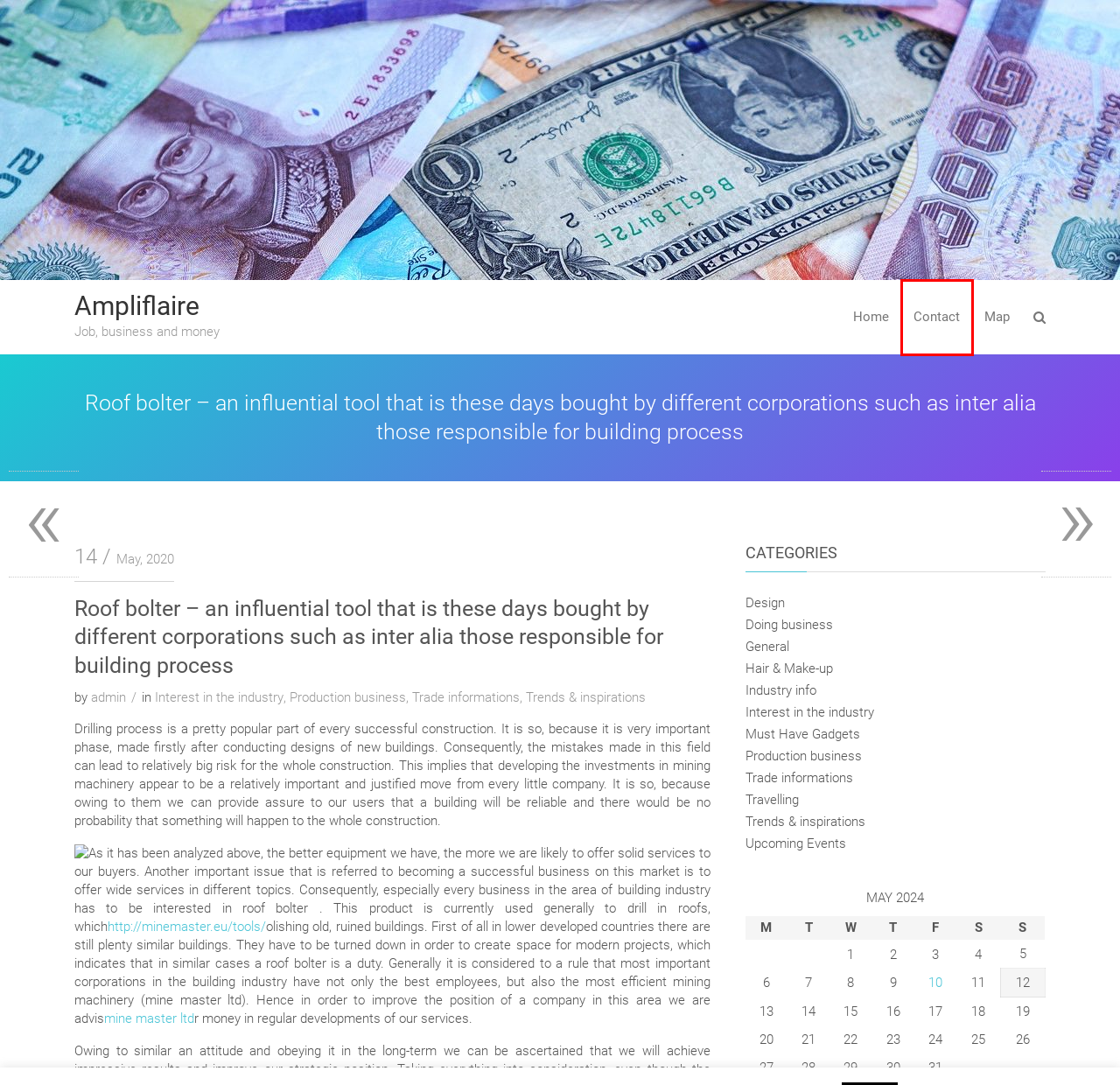Check out the screenshot of a webpage with a red rectangle bounding box. Select the best fitting webpage description that aligns with the new webpage after clicking the element inside the bounding box. Here are the candidates:
A. Interest in the industry Archives | Ampliflaire
B. General Archives | Ampliflaire
C. Ampliflaire | Job, business and money
D. Contact | Ampliflaire
E. Mining tools - Mine Master LTD
F. Trade informations Archives | Ampliflaire
G. Map | Ampliflaire
H. Production business Archives | Ampliflaire

D